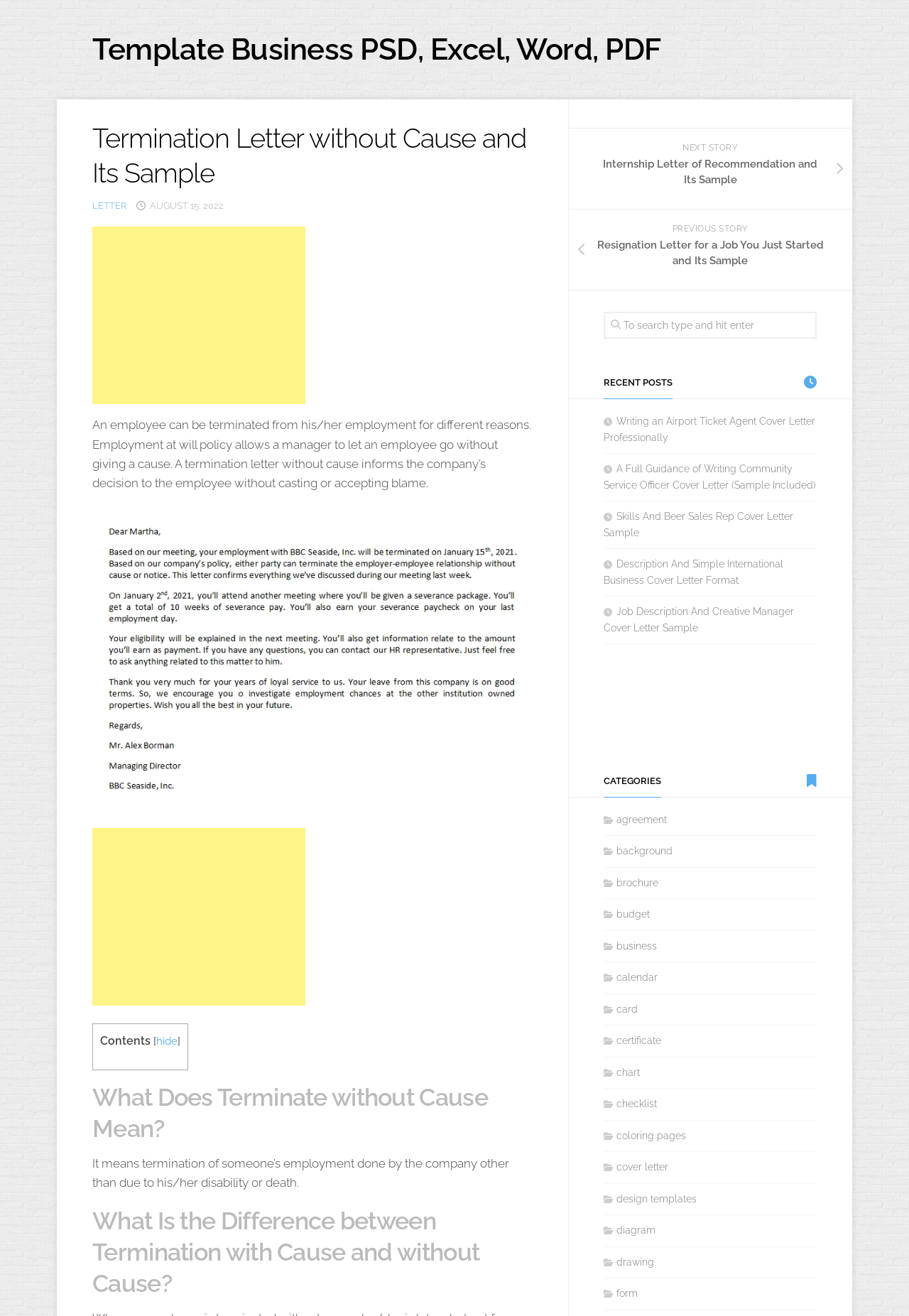Find and indicate the bounding box coordinates of the region you should select to follow the given instruction: "Read the 'What Does Terminate without Cause Mean?' section".

[0.102, 0.822, 0.586, 0.87]